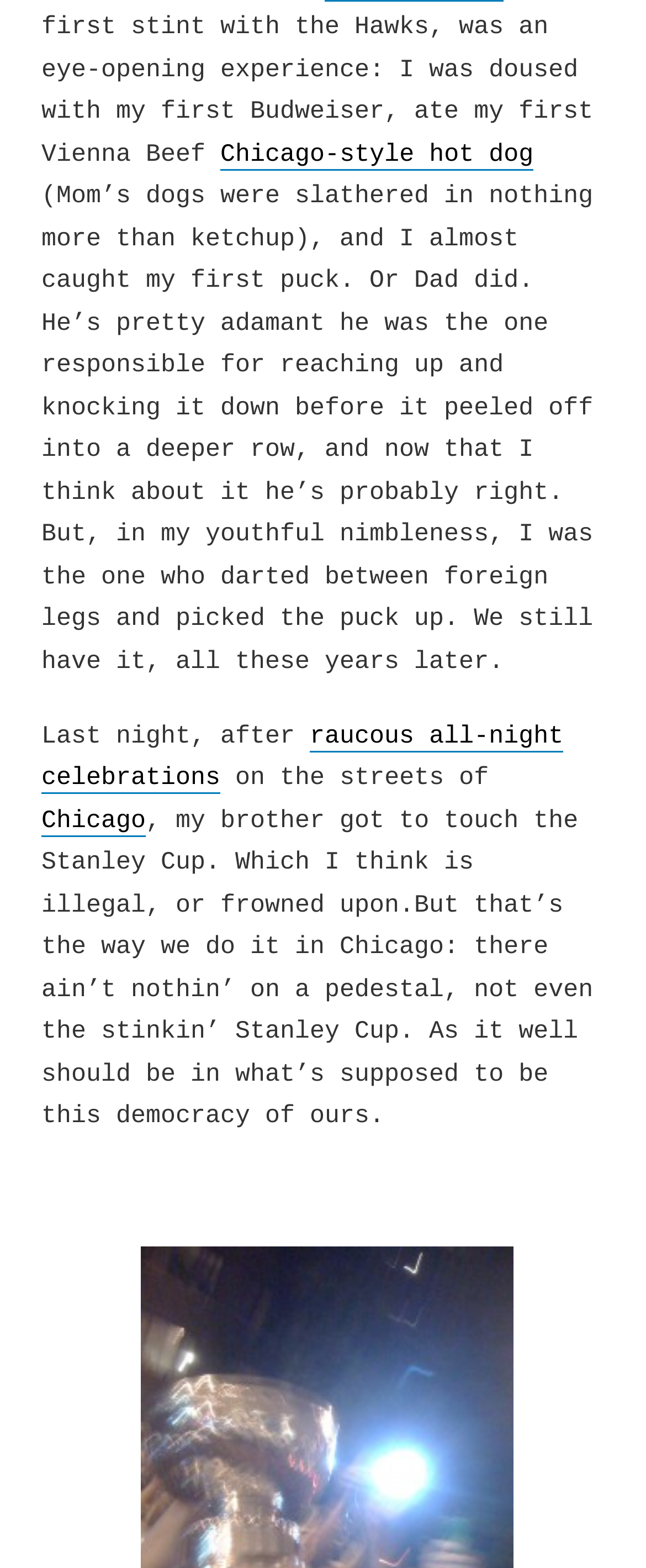Bounding box coordinates are specified in the format (top-left x, top-left y, bottom-right x, bottom-right y). All values are floating point numbers bounded between 0 and 1. Please provide the bounding box coordinate of the region this sentence describes: title="Stanley Cup Mike Touch 2"

[0.218, 0.945, 0.795, 0.964]